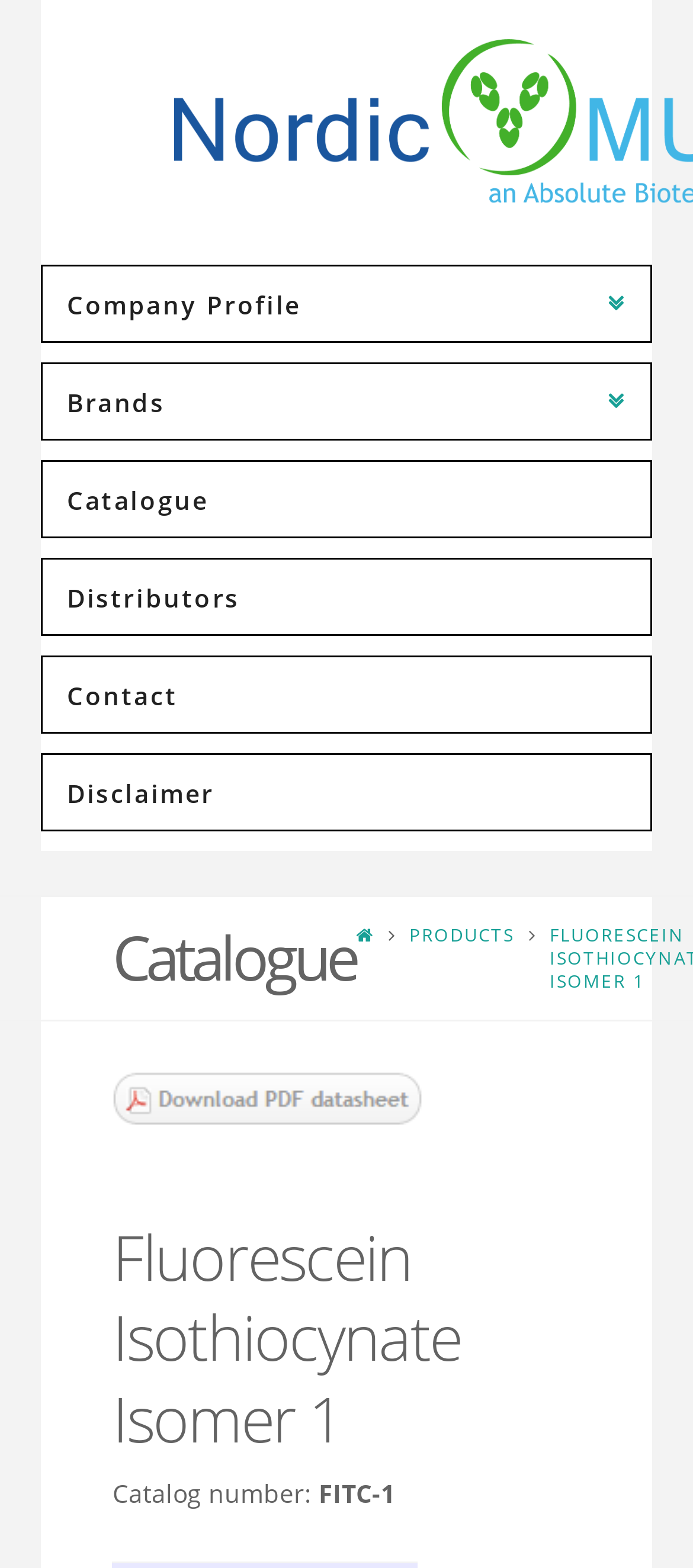Bounding box coordinates should be in the format (top-left x, top-left y, bottom-right x, bottom-right y) and all values should be floating point numbers between 0 and 1. Determine the bounding box coordinate for the UI element described as: Management Team

[0.159, 0.245, 0.493, 0.267]